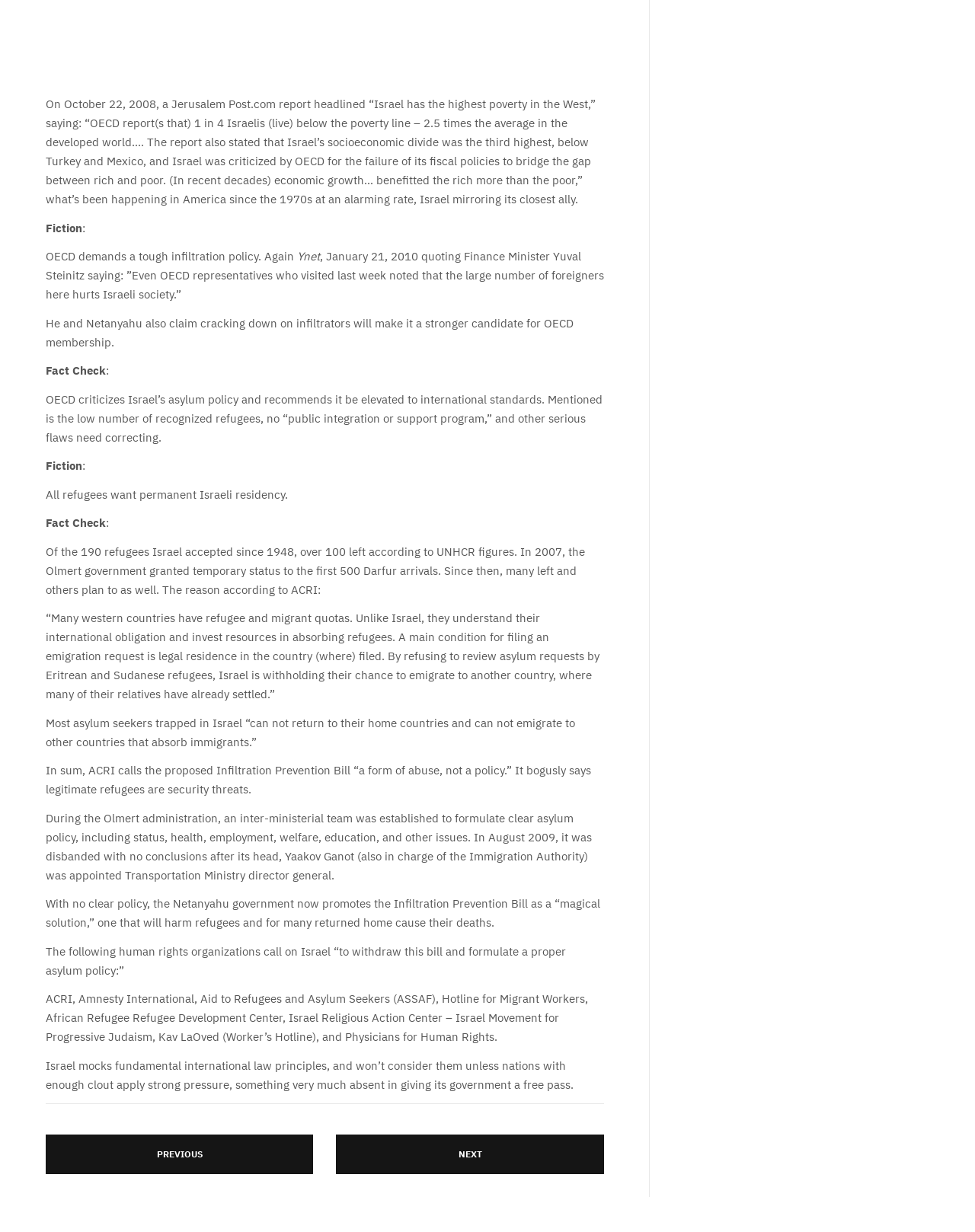What is the topic of the article?
Refer to the image and provide a one-word or short phrase answer.

Israel's asylum policy